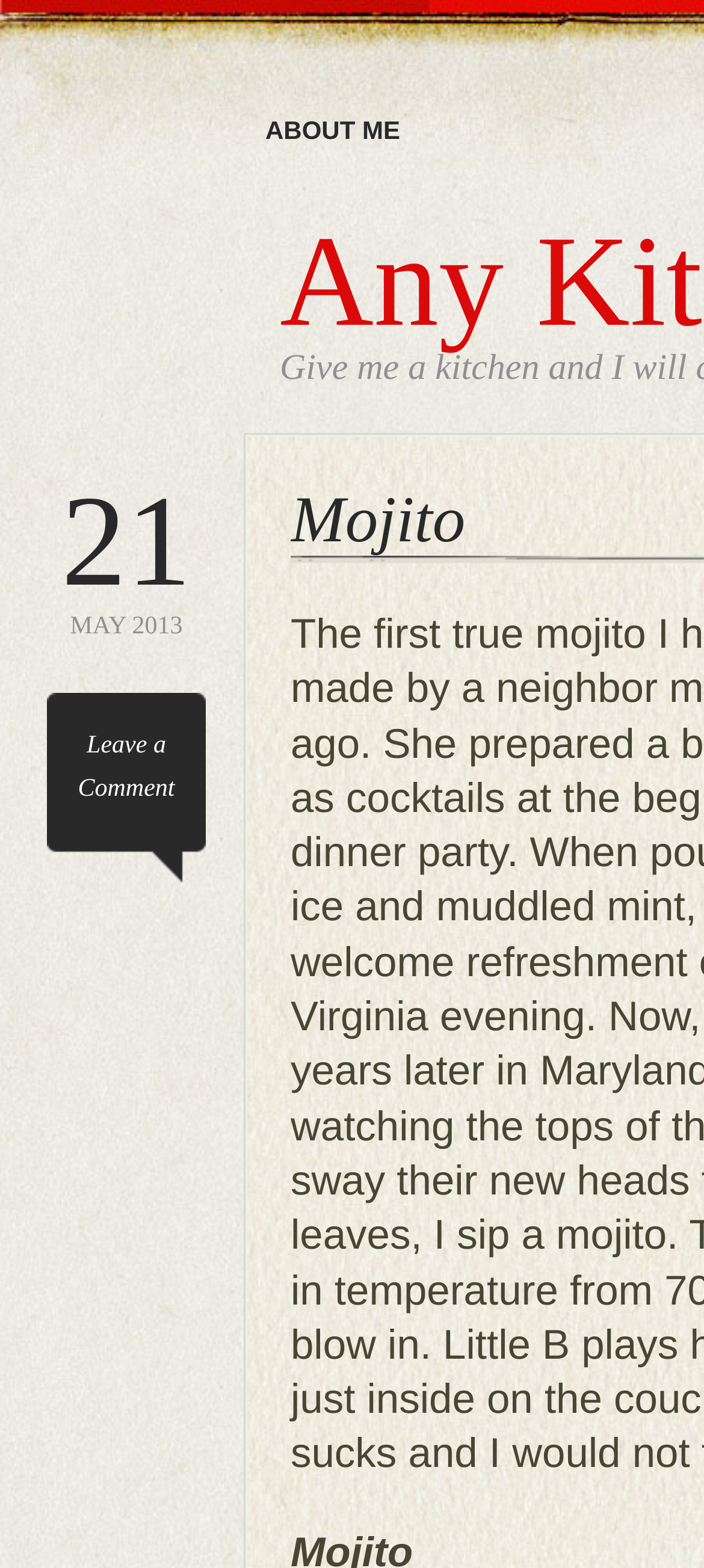Locate the bounding box coordinates of the UI element described by: "About Me". Provide the coordinates as four float numbers between 0 and 1, formatted as [left, top, right, bottom].

[0.346, 0.055, 0.599, 0.11]